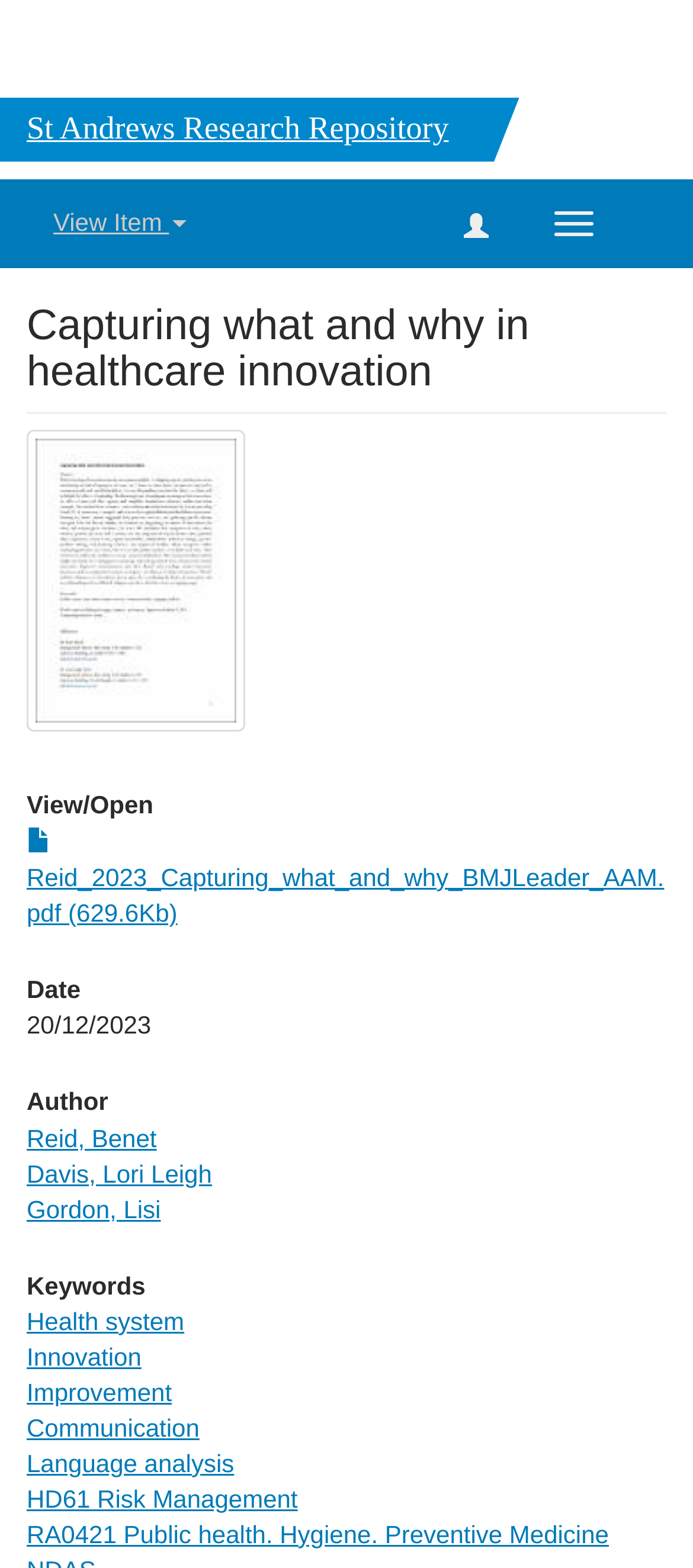Find the coordinates for the bounding box of the element with this description: "Reid_2023_Capturing_what_and_why_BMJLeader_AAM.pdf (629.6Kb)".

[0.038, 0.528, 0.958, 0.591]